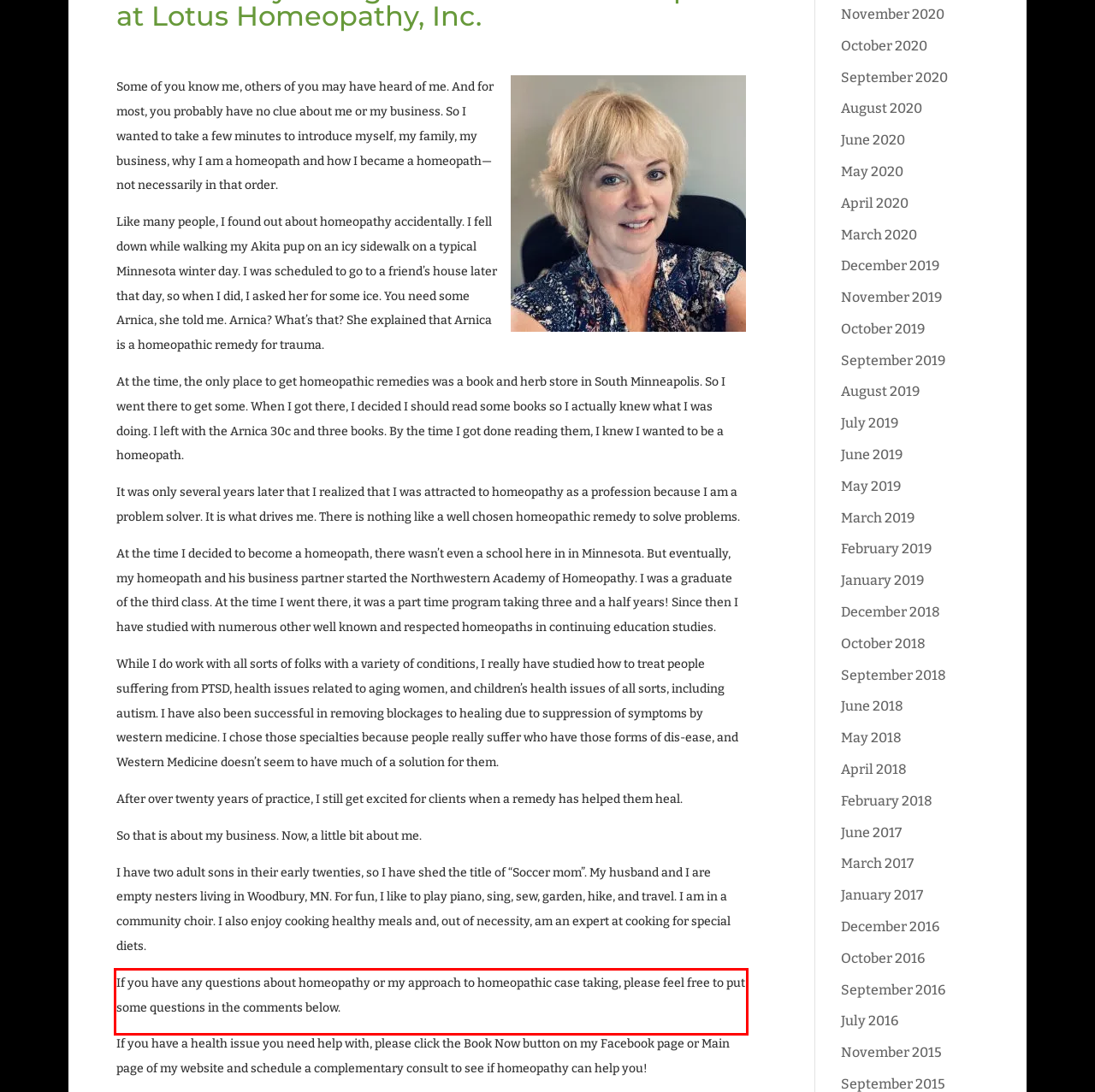Analyze the screenshot of the webpage and extract the text from the UI element that is inside the red bounding box.

If you have any questions about homeopathy or my approach to homeopathic case taking, please feel free to put some questions in the comments below.